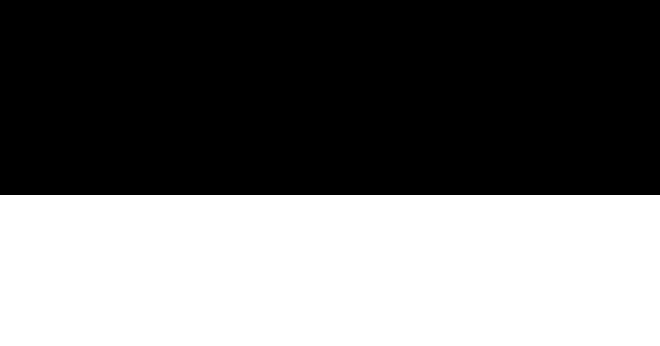What is the origin of the image?
Using the visual information, answer the question in a single word or phrase.

Netflix